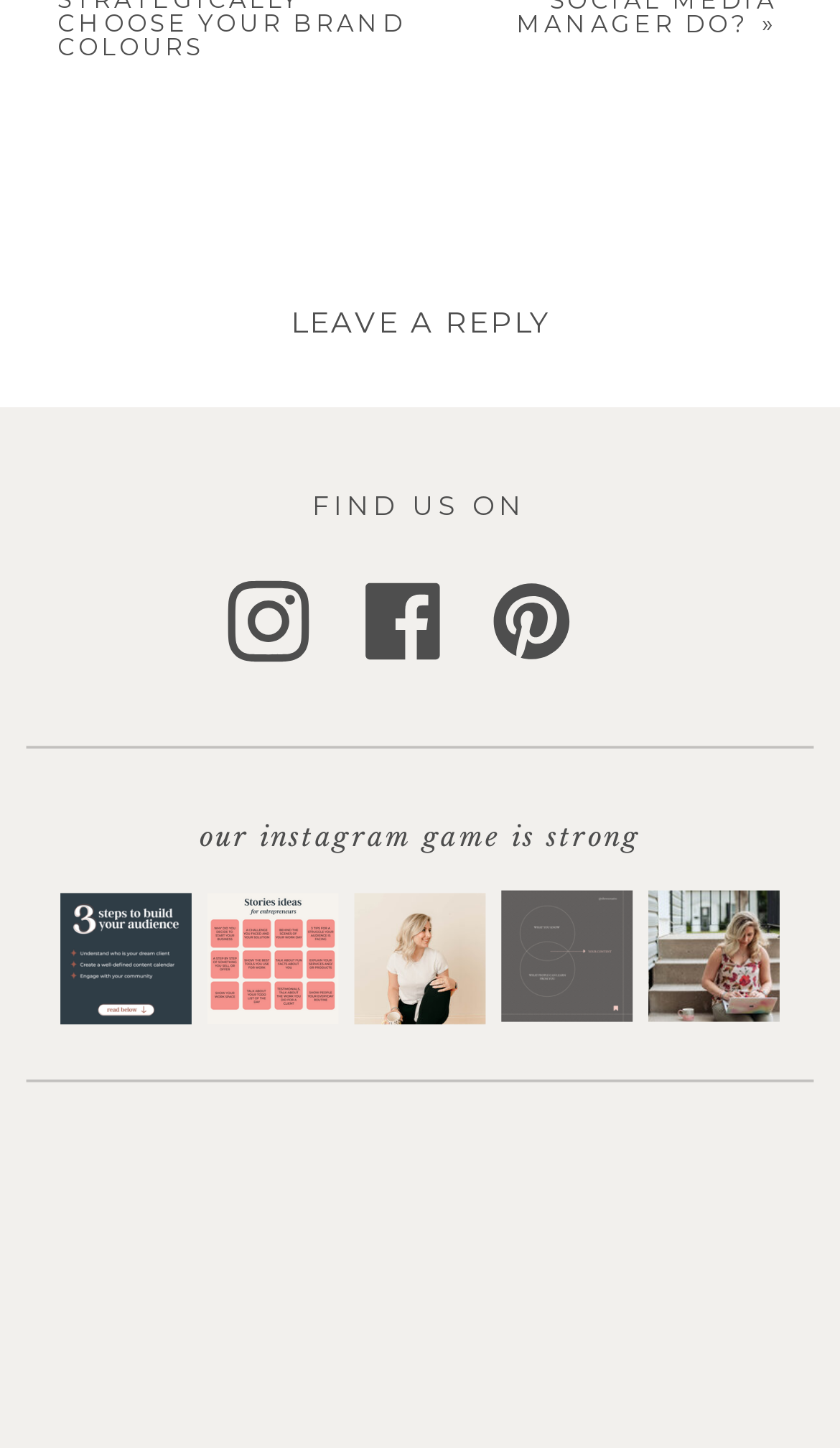Using the details from the image, please elaborate on the following question: What is the text above the comment textbox?

The heading above the comment textbox is 'LEAVE A REPLY', indicating that the section is used to input a reply or a comment.